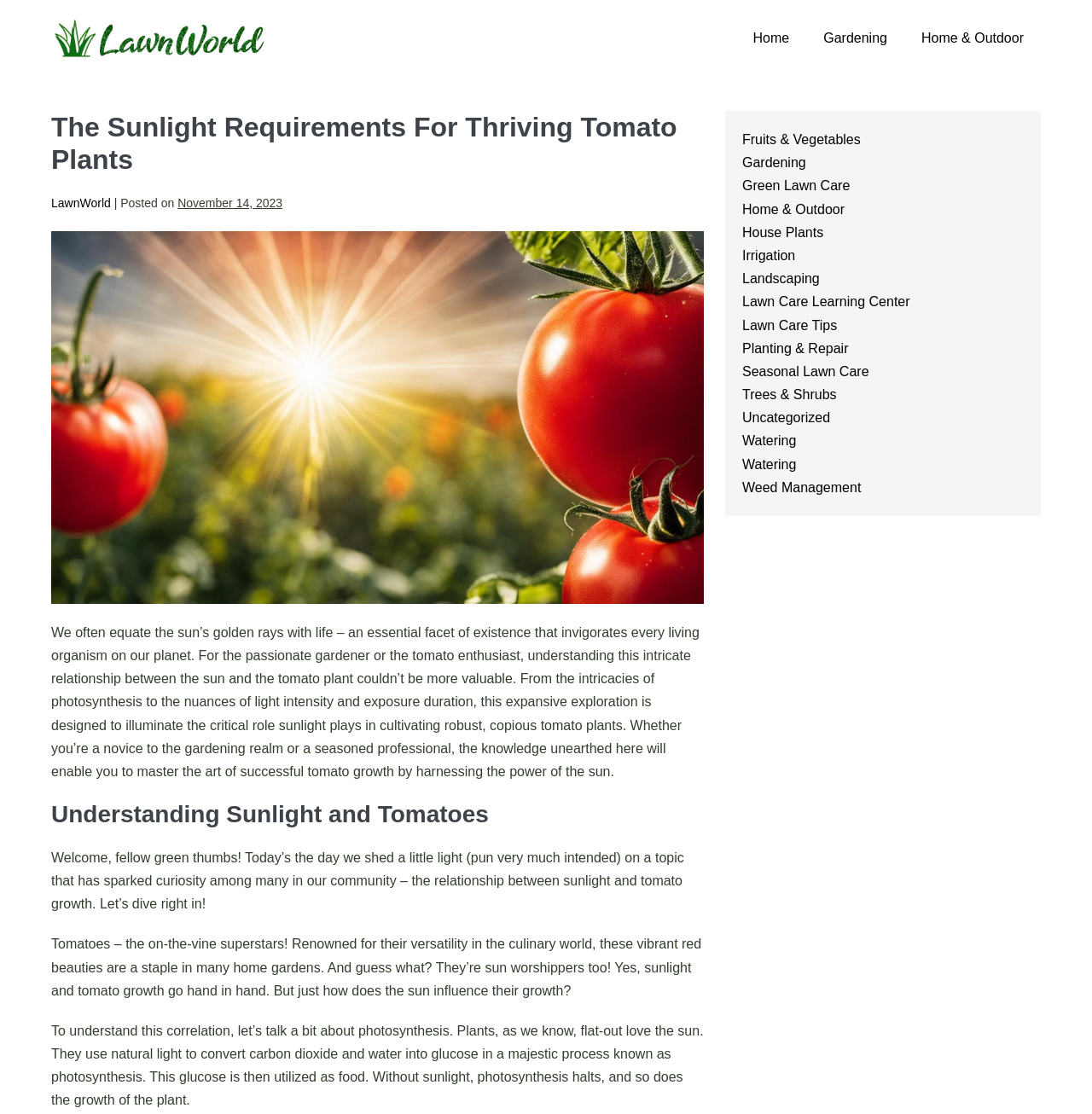What is the purpose of photosynthesis?
Using the image as a reference, answer the question with a short word or phrase.

To convert carbon dioxide and water into glucose